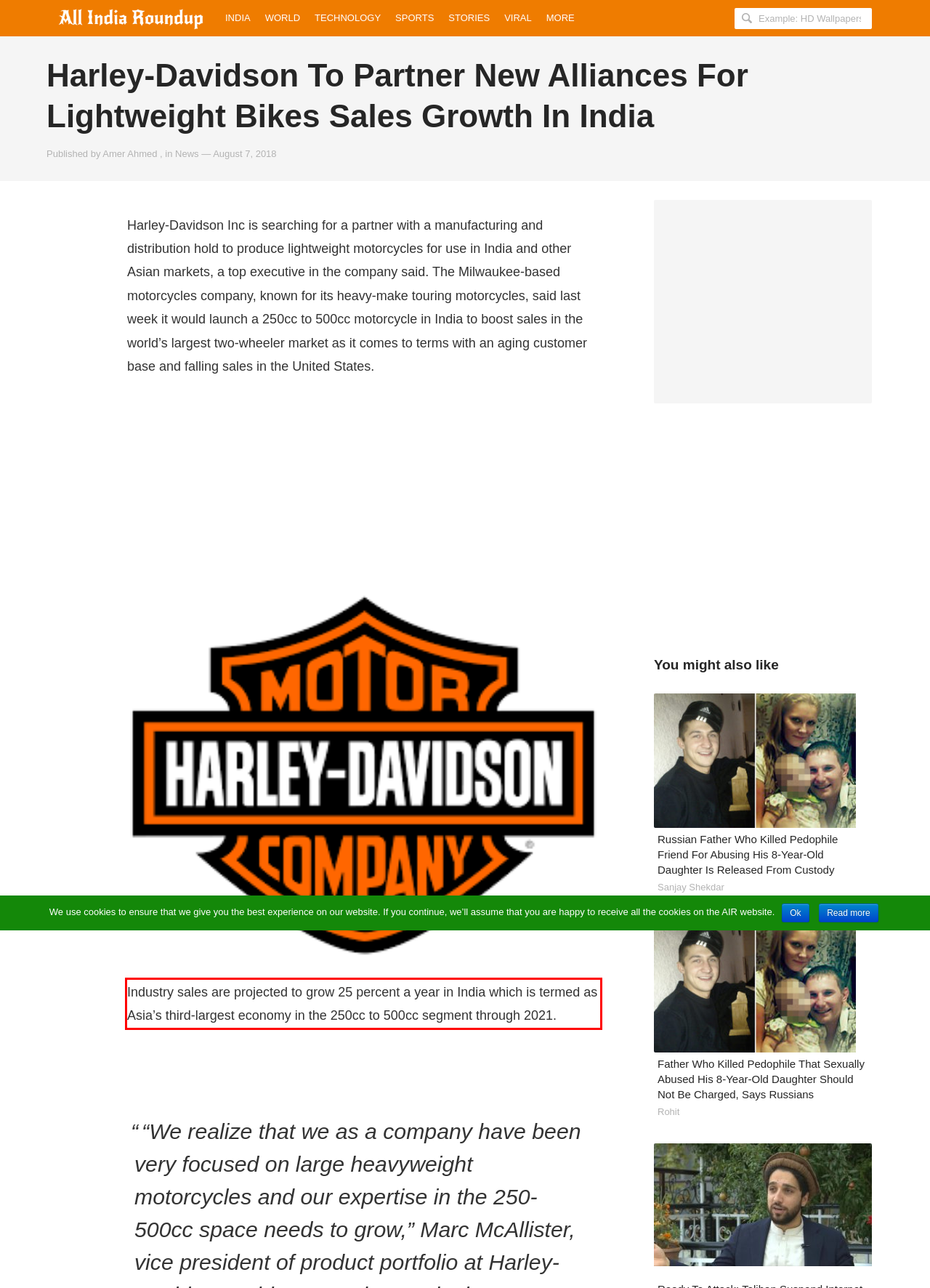Using the provided webpage screenshot, identify and read the text within the red rectangle bounding box.

Industry sales are projected to grow 25 percent a year in India which is termed as Asia’s third-largest economy in the 250cc to 500cc segment through 2021.